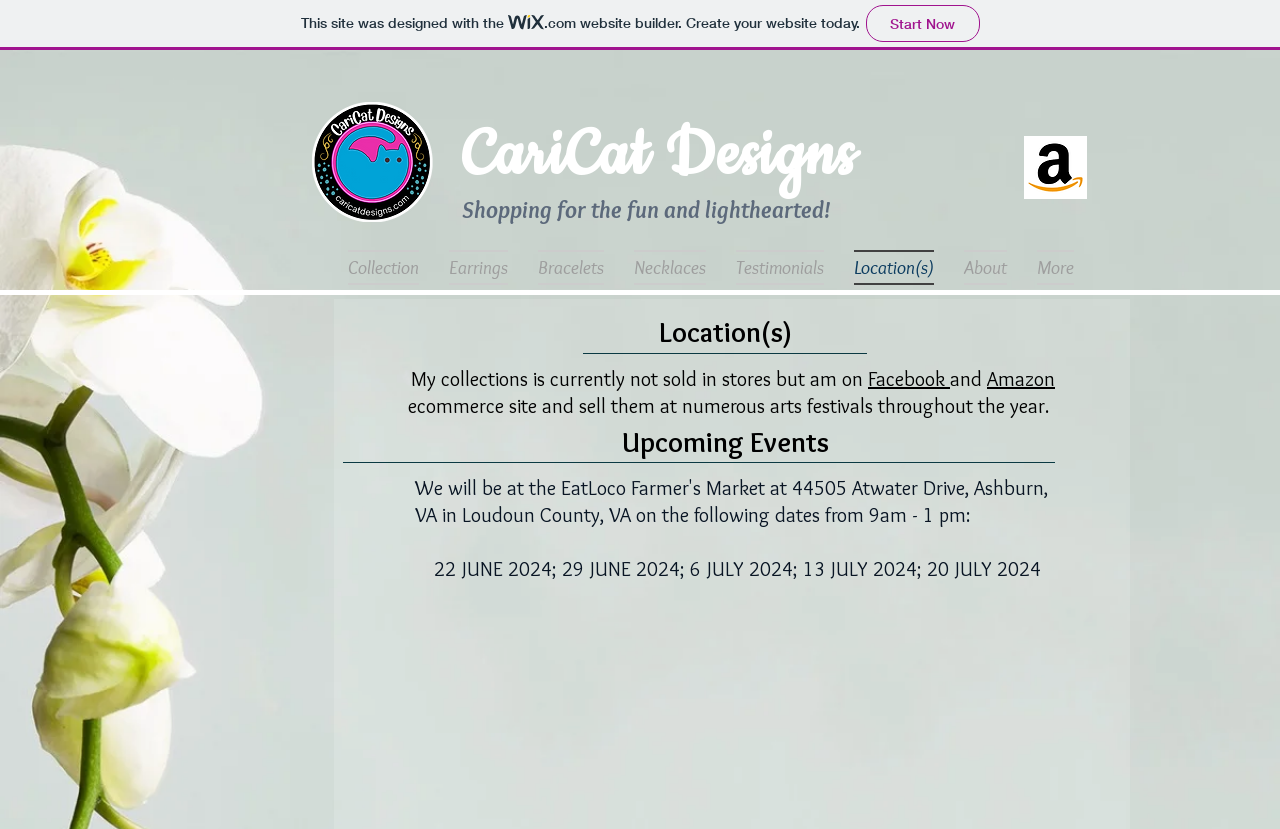Determine the bounding box coordinates of the region to click in order to accomplish the following instruction: "Visit the 'Facebook' page". Provide the coordinates as four float numbers between 0 and 1, specifically [left, top, right, bottom].

[0.678, 0.443, 0.742, 0.472]